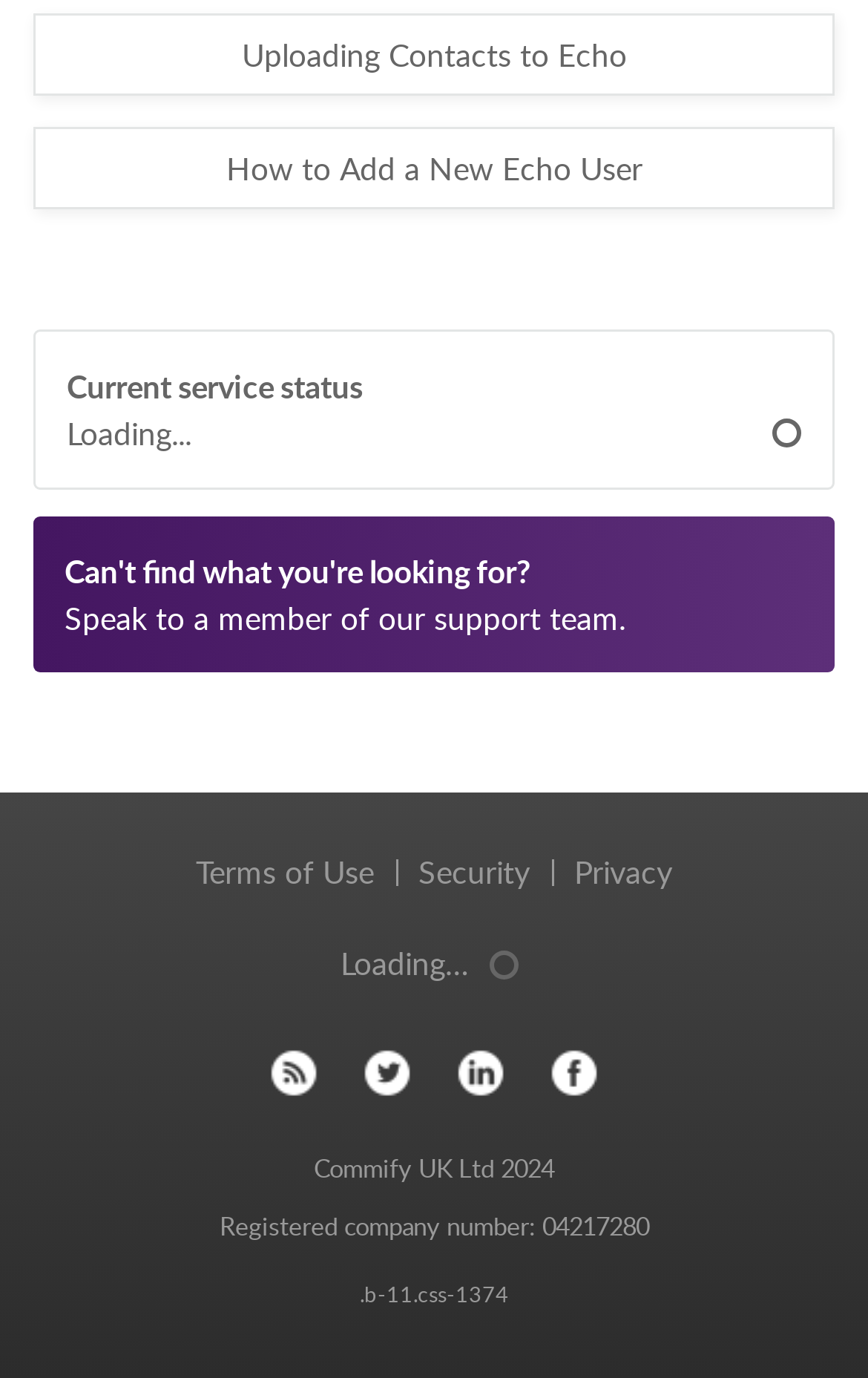Can you determine the bounding box coordinates of the area that needs to be clicked to fulfill the following instruction: "Read the terms of use"?

[0.2, 0.607, 0.456, 0.657]